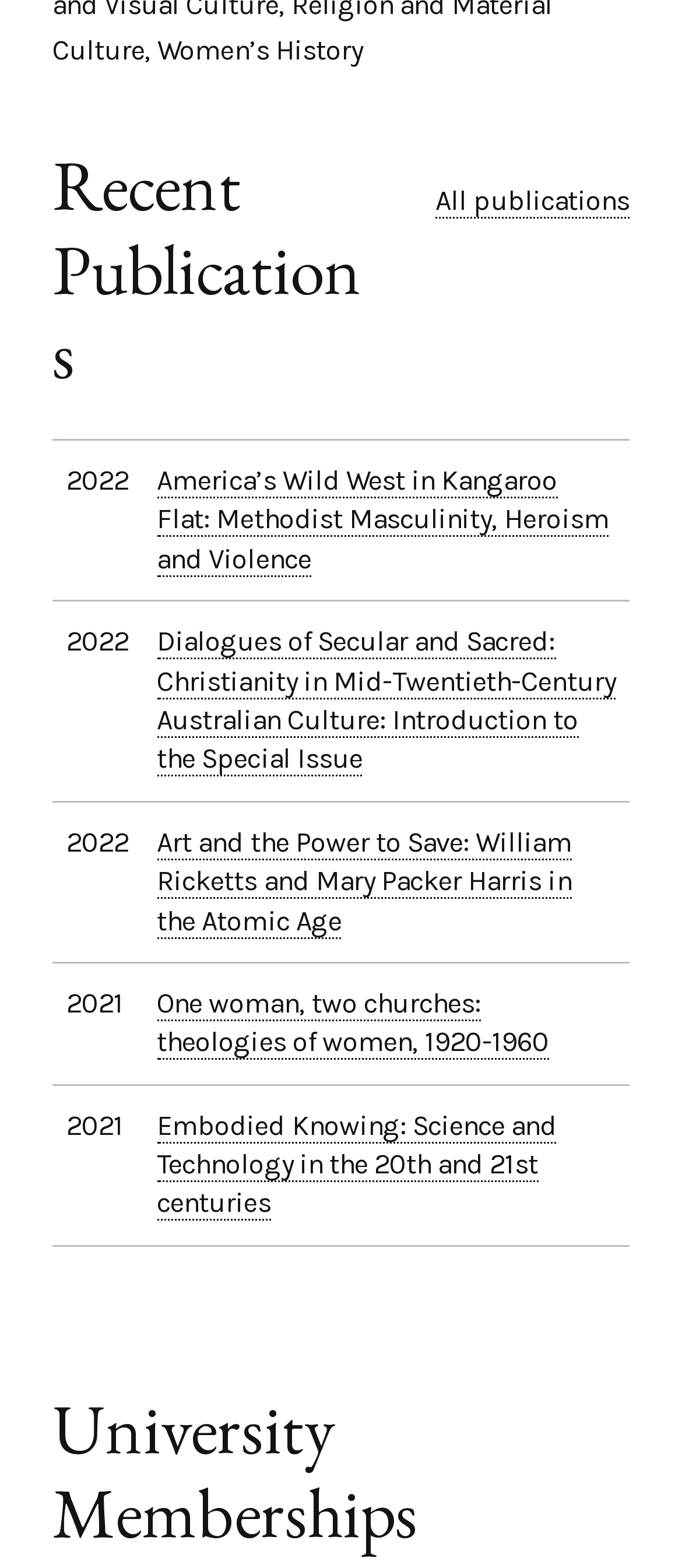Please find the bounding box for the following UI element description. Provide the coordinates in (top-left x, top-left y, bottom-right x, bottom-right y) format, with values between 0 and 1: All publications

[0.639, 0.117, 0.923, 0.139]